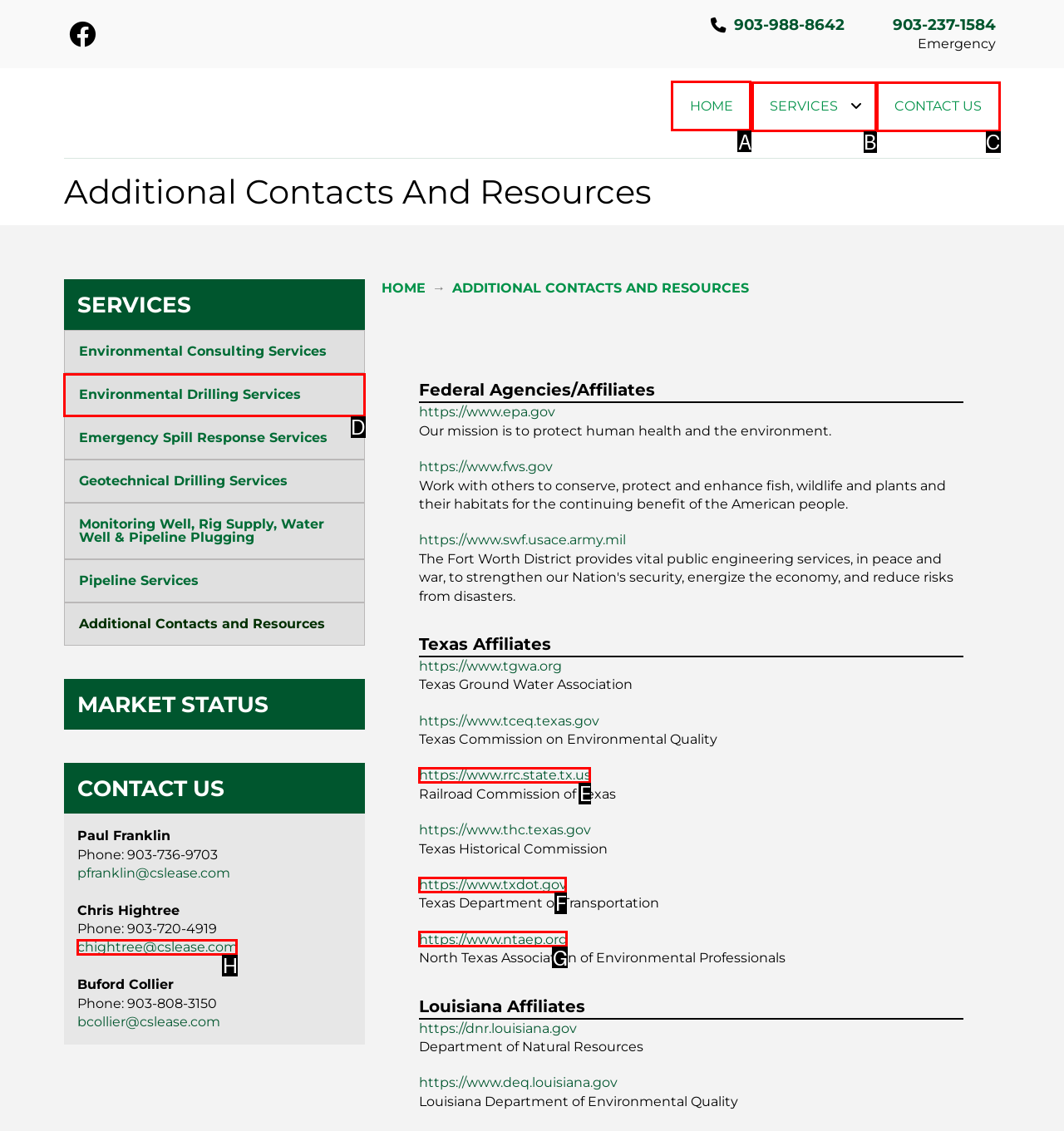From the given options, choose the one to complete the task: Click HOME
Indicate the letter of the correct option.

A